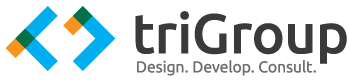Respond to the following query with just one word or a short phrase: 
How many geometric shapes are accompanying the name?

Two